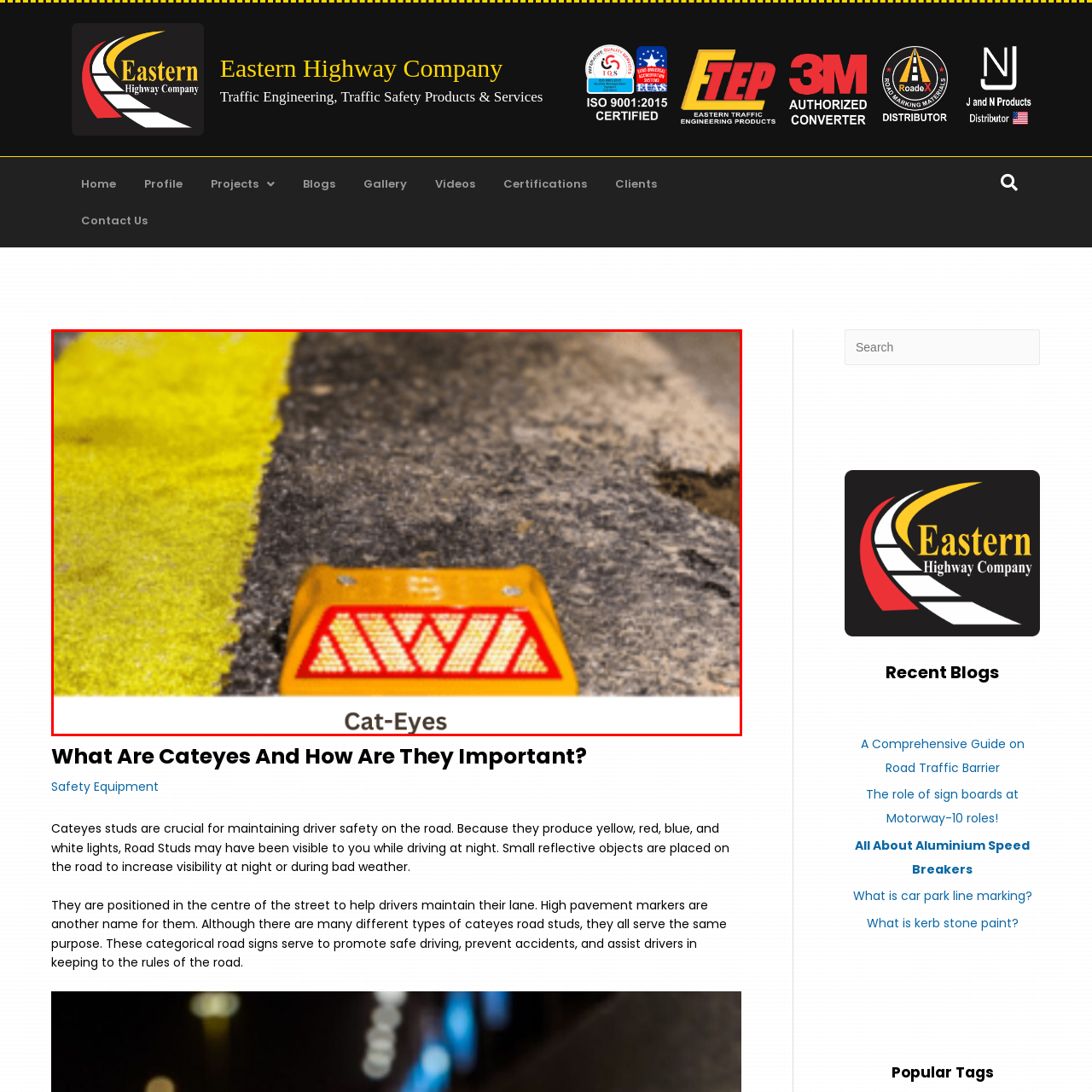What is the cat-eye designed to do?  
Pay attention to the image within the red frame and give a detailed answer based on your observations from the image.

The question asks about the purpose of the cat-eye. From the caption, it is clear that the cat-eye is designed to delineate road boundaries and maintain lane discipline, serving as a critical tool in promoting safe driving practices.